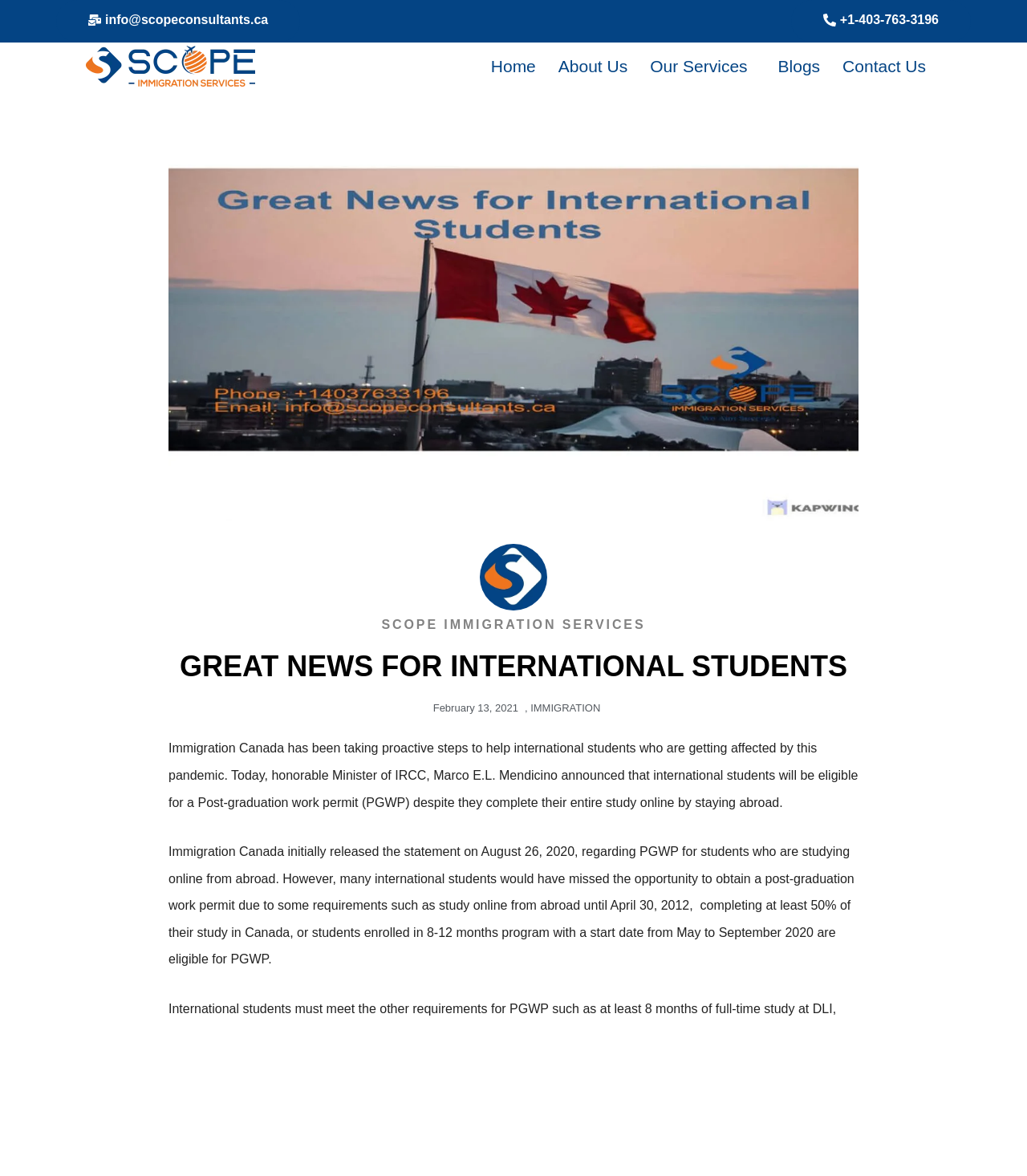Identify the headline of the webpage and generate its text content.

GREAT NEWS FOR INTERNATIONAL STUDENTS